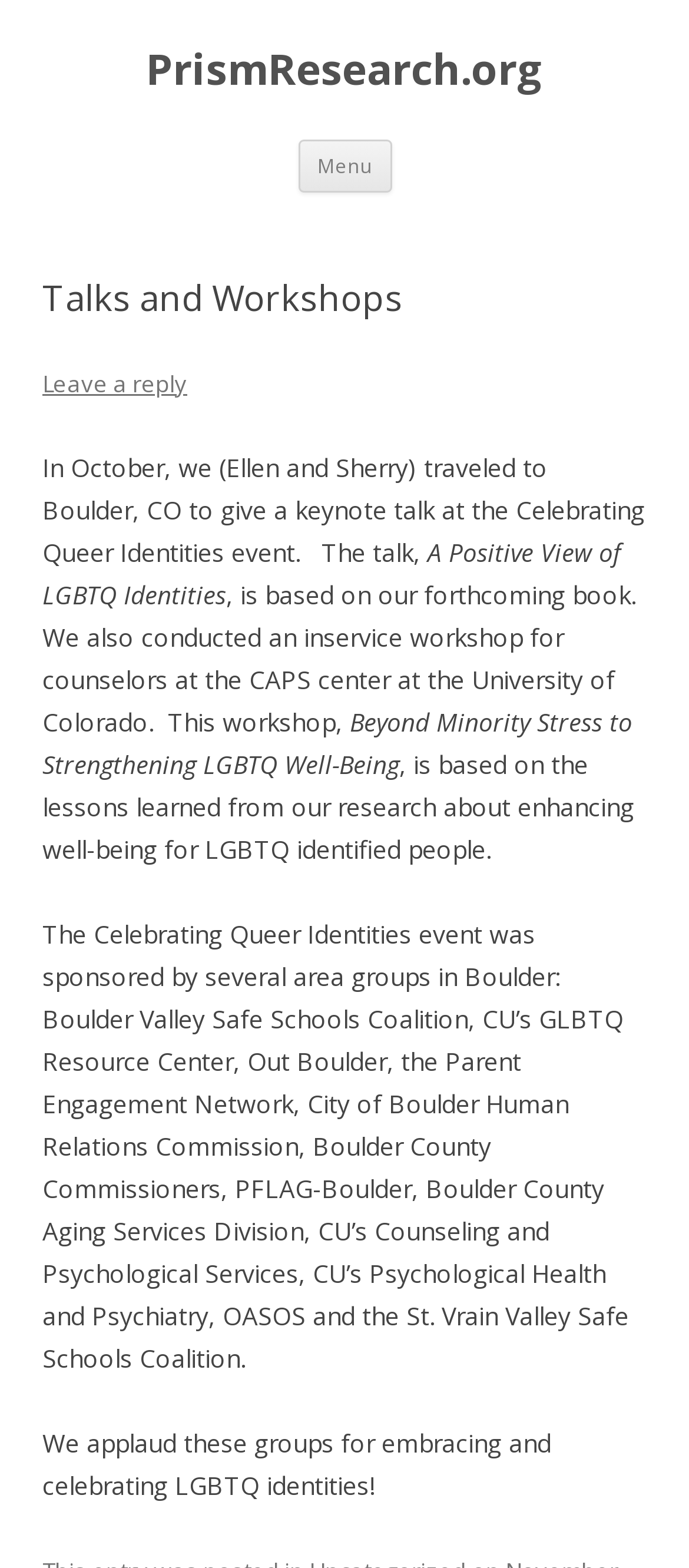Summarize the webpage with intricate details.

The webpage is about the "Talks and Workshops" section of PrismResearch.org. At the top left, there is a heading with the website's name, "PrismResearch.org", which is also a link. To the right of it, there is a button labeled "Menu". Below these elements, there is a link to "Skip to content".

The main content of the page is divided into sections. The first section has a heading "Talks and Workshops" and a link to "Leave a reply" below it. The main text of this section describes a keynote talk and a workshop conducted by the authors, Ellen and Sherry, at the Celebrating Queer Identities event in Boulder, CO. The talk is based on their forthcoming book, and the workshop is based on their research about enhancing well-being for LGBTQ identified people.

Below this text, there is a list of sponsors of the Celebrating Queer Identities event, including several area groups in Boulder. The page ends with a statement applauding these groups for embracing and celebrating LGBTQ identities.